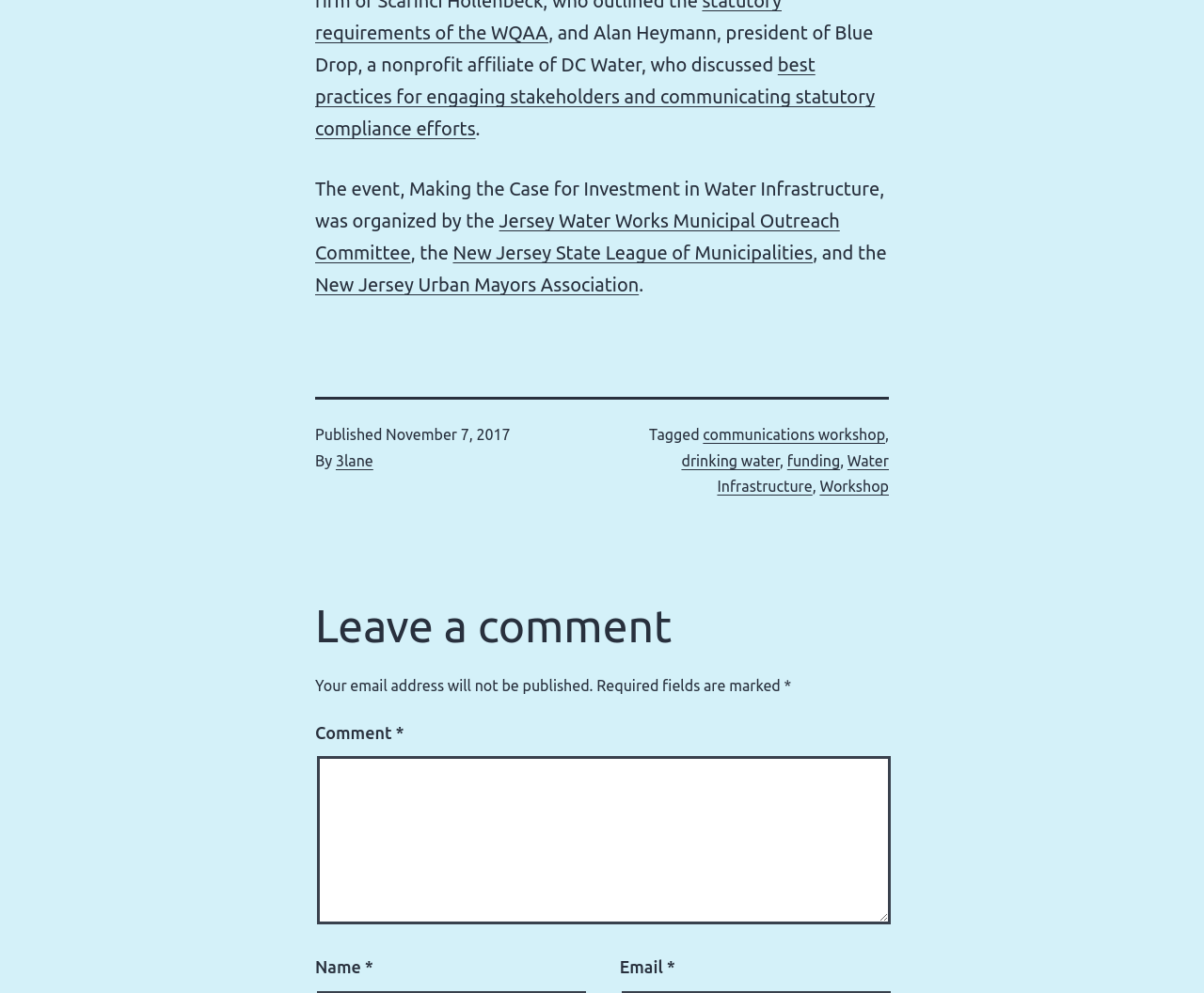Provide a one-word or short-phrase answer to the question:
Who is the president of Blue Drop?

Alan Heymann